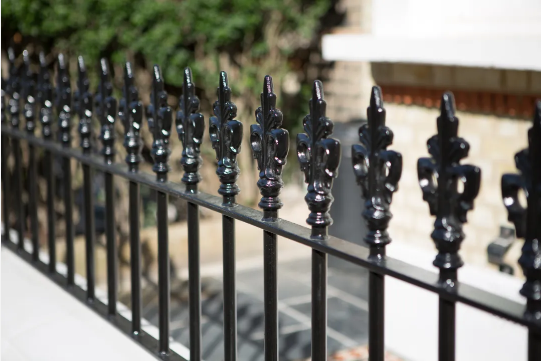Respond with a single word or short phrase to the following question: 
What style of properties often feature this type of wrought ironwork?

Period properties